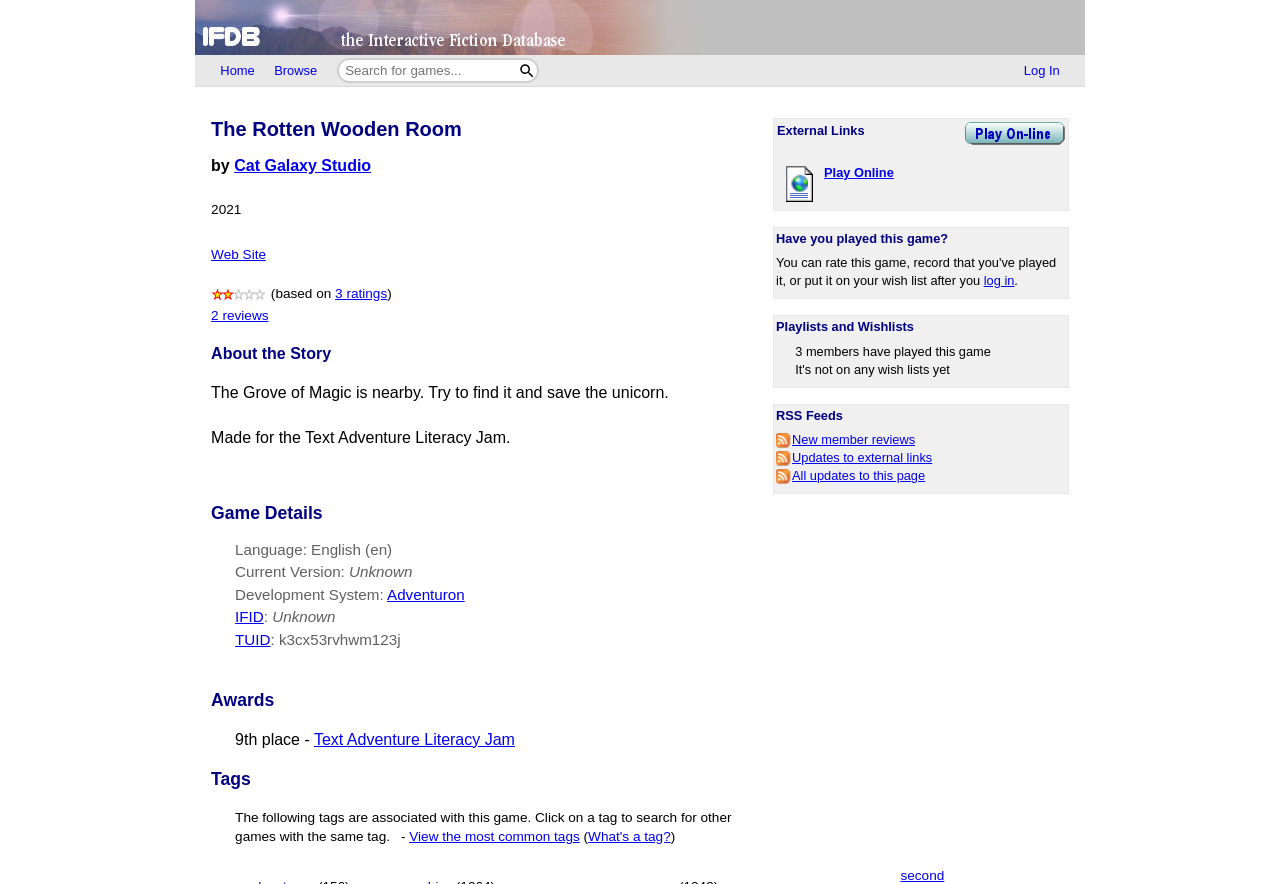What is the rating of this game?
Using the information from the image, answer the question thoroughly.

I found the answer by looking at the image '2 Stars' in the game details section, which is located in the table with the bounding box coordinates [0.165, 0.134, 0.522, 0.736].